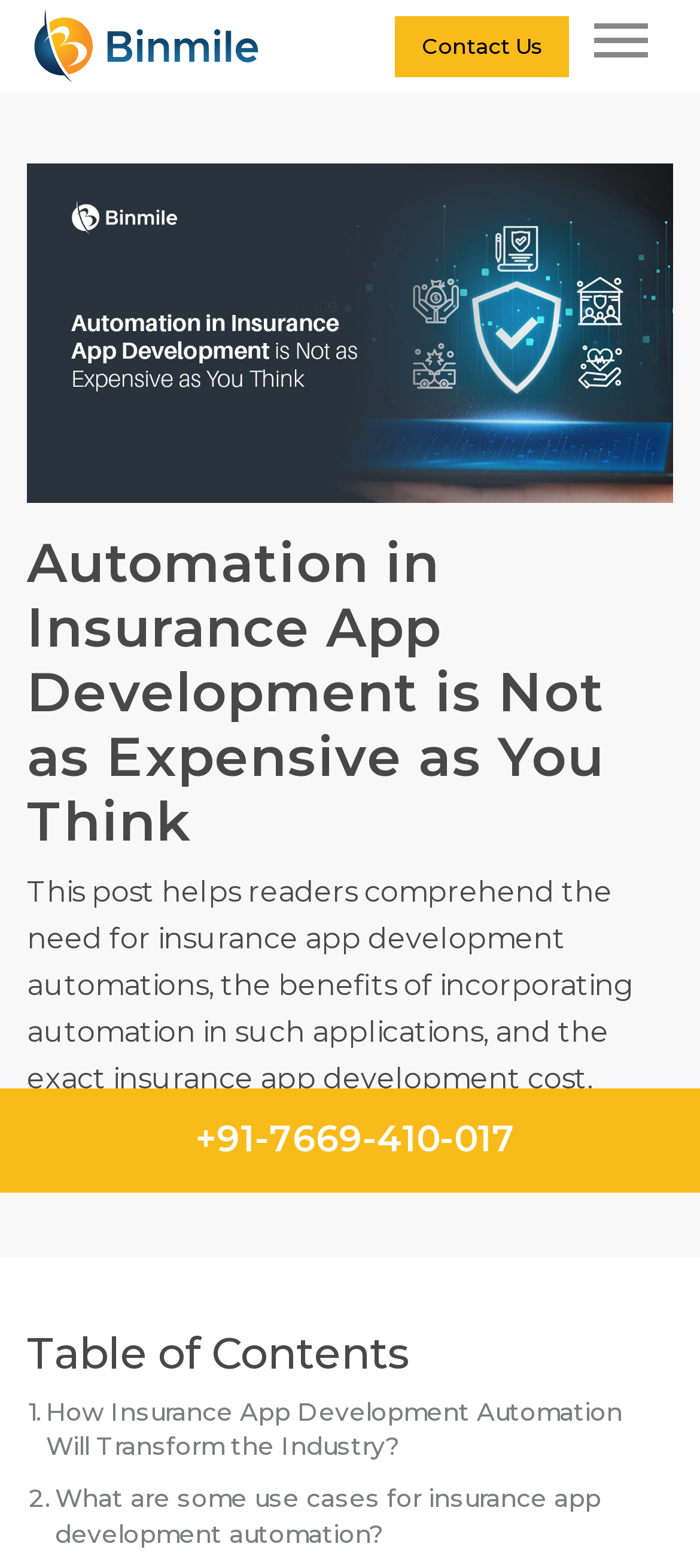Given the element description, predict the bounding box coordinates in the format (top-left x, top-left y, bottom-right x, bottom-right y), using floating point numbers between 0 and 1: Binmile - Software Engineering Company

[0.038, 0.017, 0.38, 0.039]